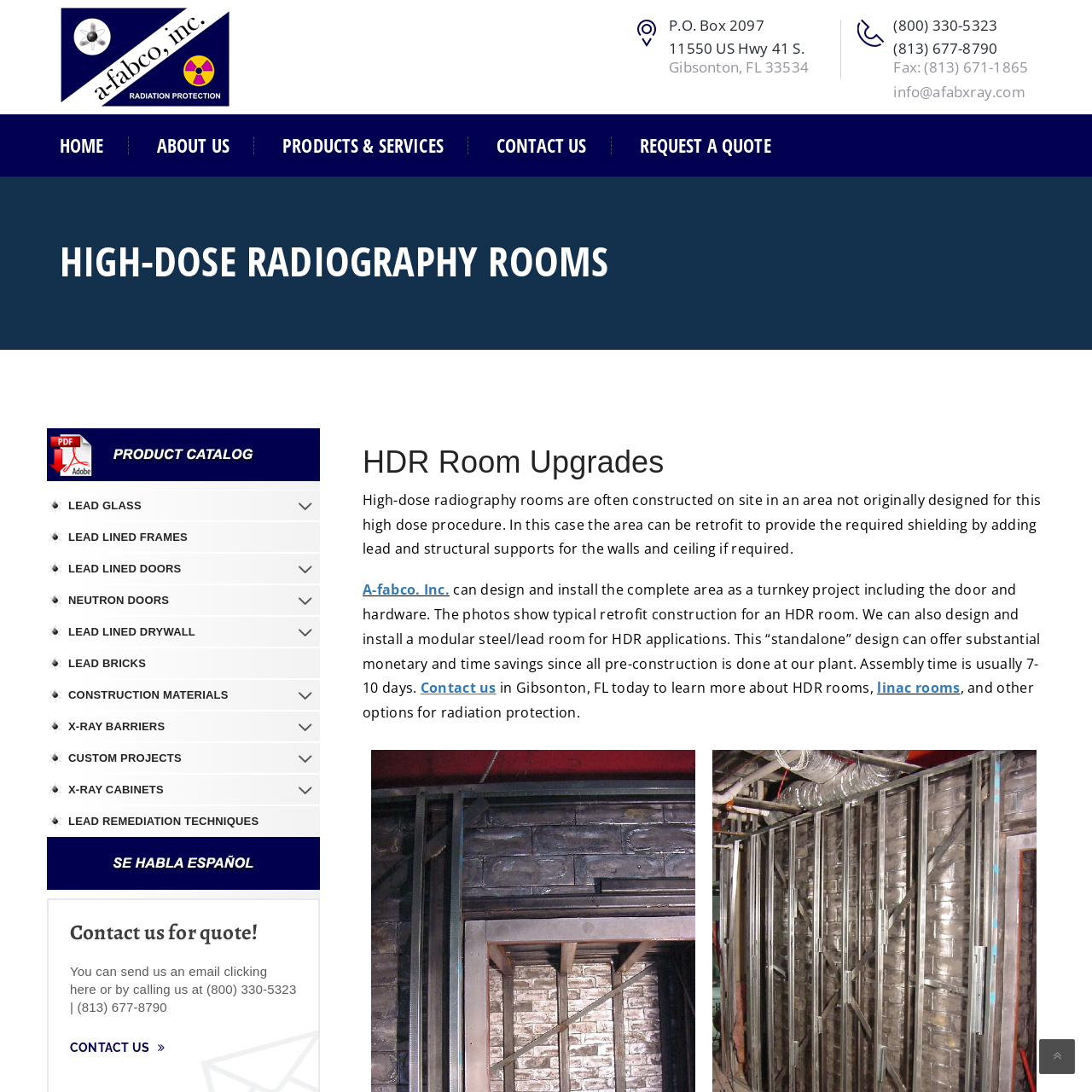Present a detailed account of what is displayed on the webpage.

The webpage is about HDR room upgrades and high-dose radiography rooms, specifically retrofitting areas to accommodate these rooms. At the top, there is a navigation menu with links to "HOME", "ABOUT US", "PRODUCTS & SERVICES", "CONTACT US", and "REQUEST A QUOTE". Below the menu, there is a heading "HIGH-DOSE RADIOGRAPHY ROOMS" followed by a section with links to various products and services, including "LEAD GLASS", "LEAD LINED FRAMES", "LEAD LINED DOORS", and more.

To the right of this section, there is a column with contact information, including phone numbers, a fax number, and an email address. There are also links to social media platforms and a map with the company's location.

The main content of the page is divided into two sections. The first section has a heading "HDR Room Upgrades" and explains the process of retrofitting areas for high-dose radiography rooms. The text describes how A-fabco. Inc. can design and install complete areas, including doors and hardware, and also offers modular steel/lead rooms for HDR applications.

The second section has a heading "Contact us for quote!" and encourages visitors to send an email or call the company to learn more about HDR rooms and other options for radiation protection. There is also a link to "CONTACT US" and a brief description of the company's services.

Throughout the page, there are images and icons, including a map pin icon and a quote icon. The overall layout is organized, with clear headings and concise text.